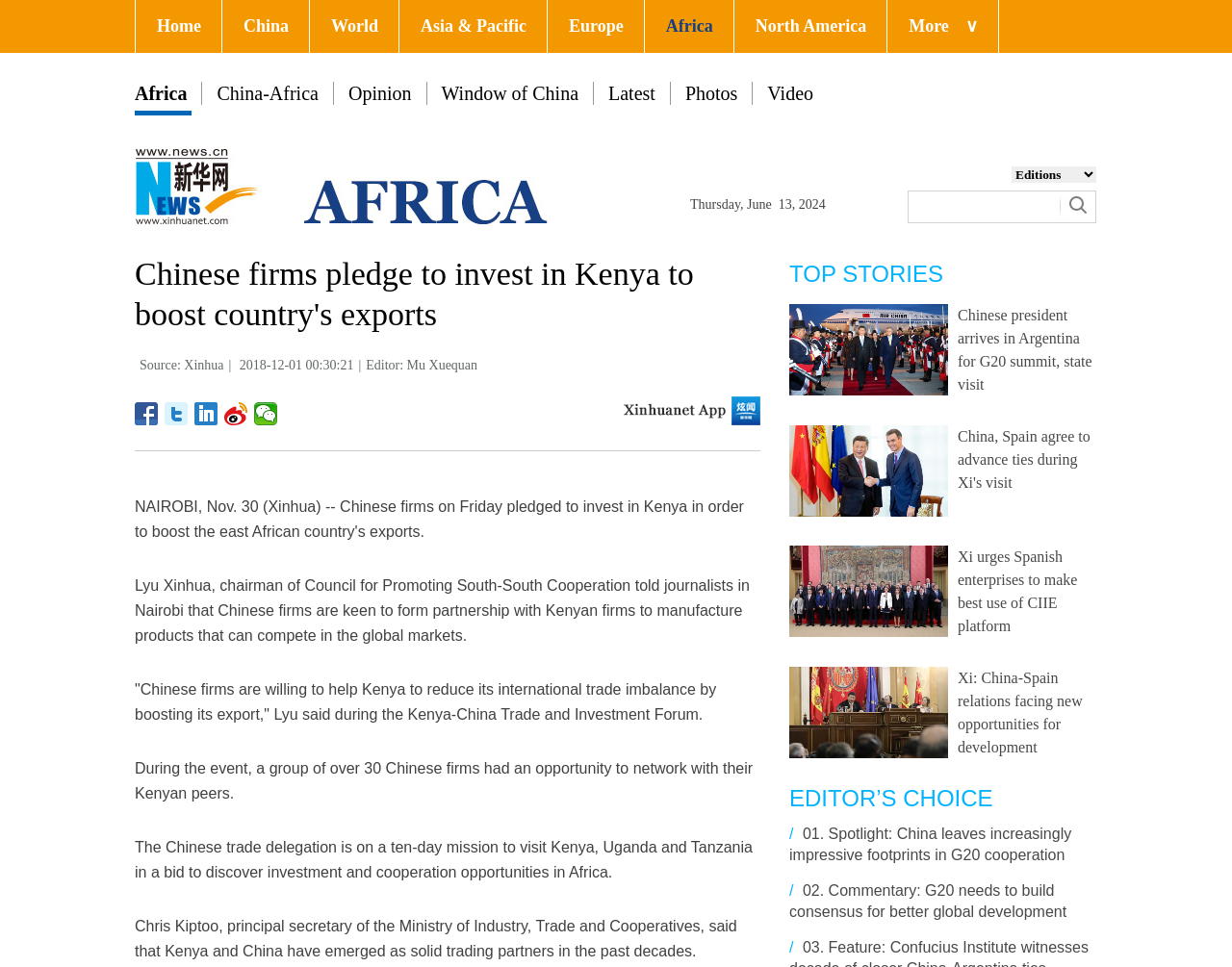Identify the bounding box coordinates of the clickable region to carry out the given instruction: "Click on the 'Home' link".

[0.11, 0.0, 0.18, 0.055]